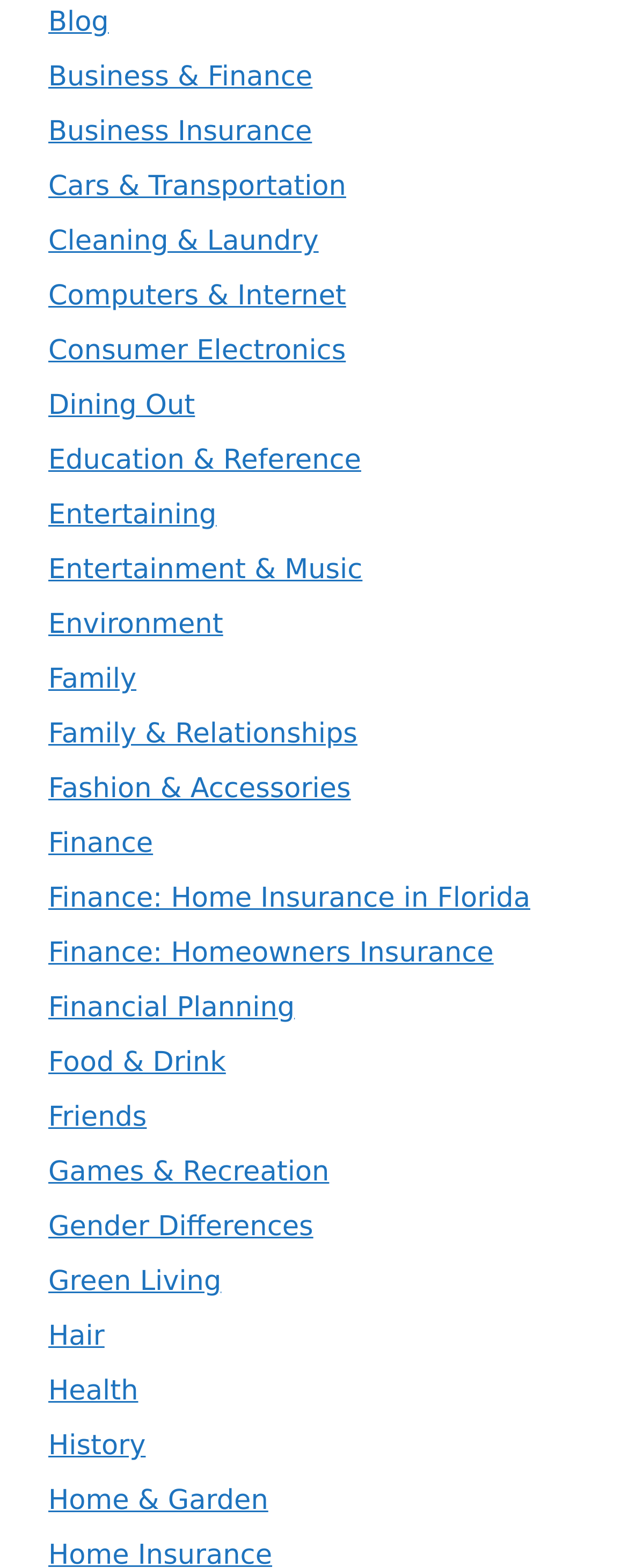Give a one-word or short phrase answer to this question: 
What is the last category listed?

Home & Garden